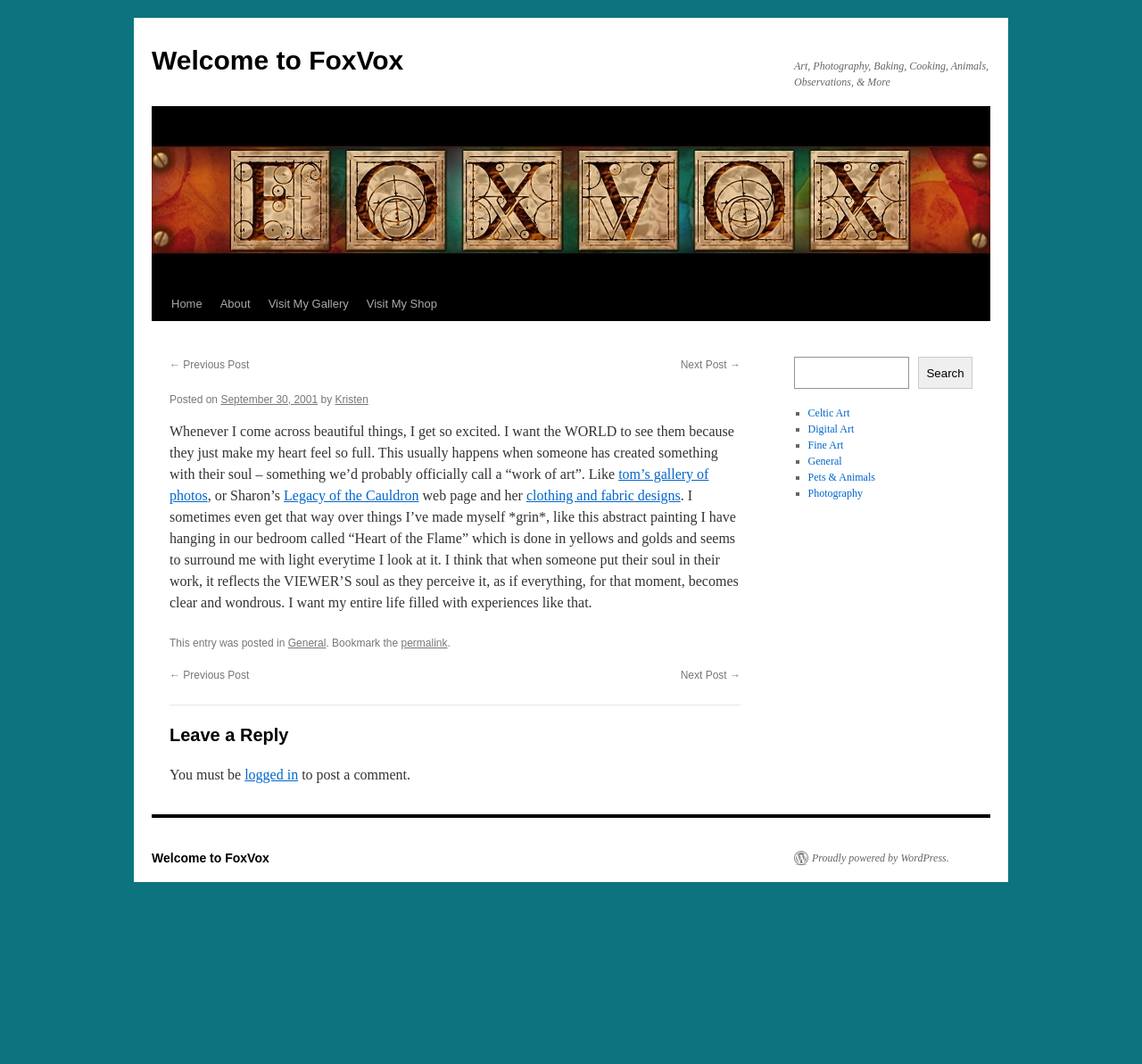Given the element description: "Visit My Shop", predict the bounding box coordinates of the UI element it refers to, using four float numbers between 0 and 1, i.e., [left, top, right, bottom].

[0.313, 0.27, 0.391, 0.302]